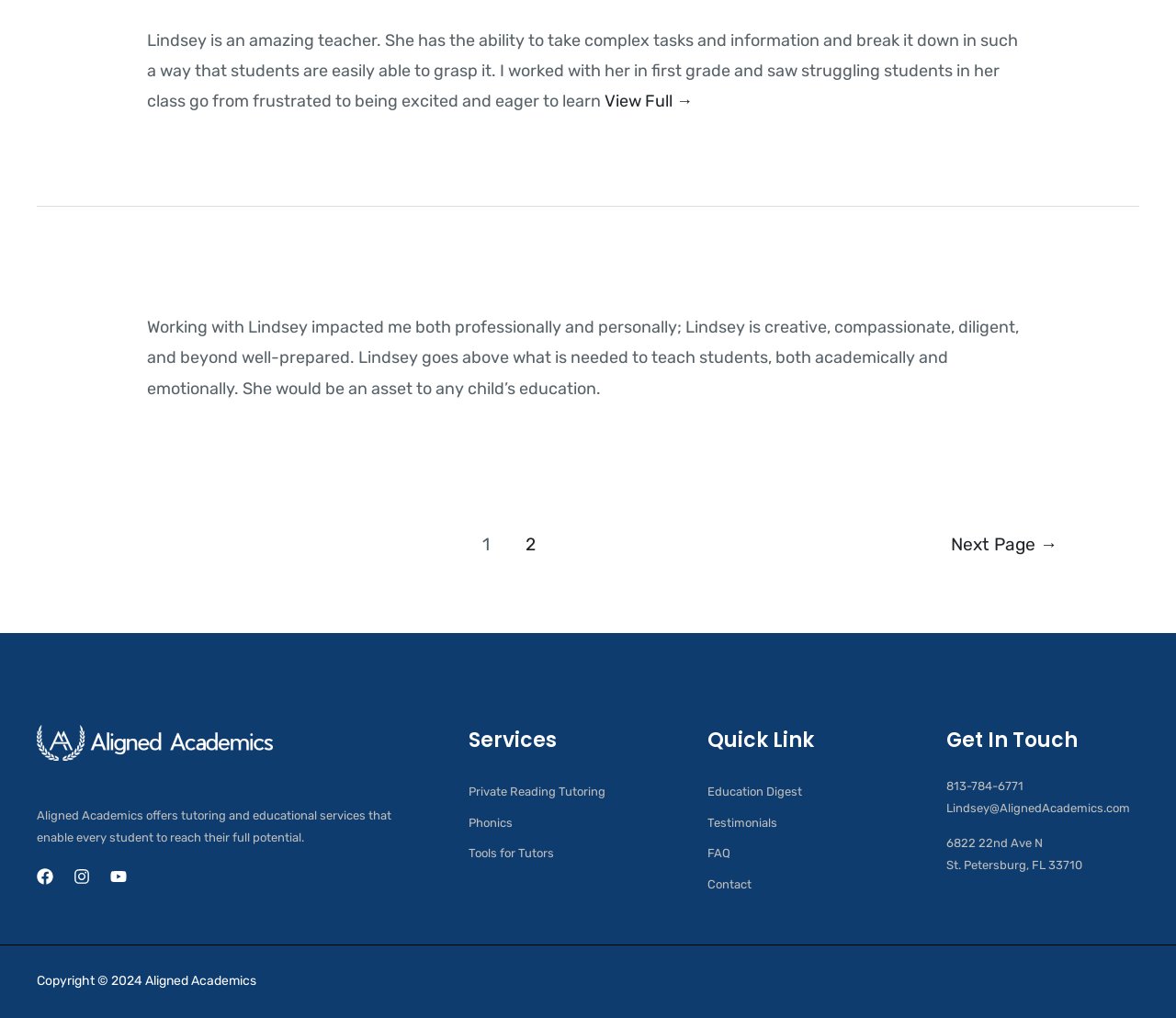What is Lindsey's profession?
Answer the question with as much detail as possible.

Based on the text, 'Lindsey is an amazing teacher...' and 'Working with Lindsey impacted me both professionally and personally...', it can be inferred that Lindsey is a teacher.